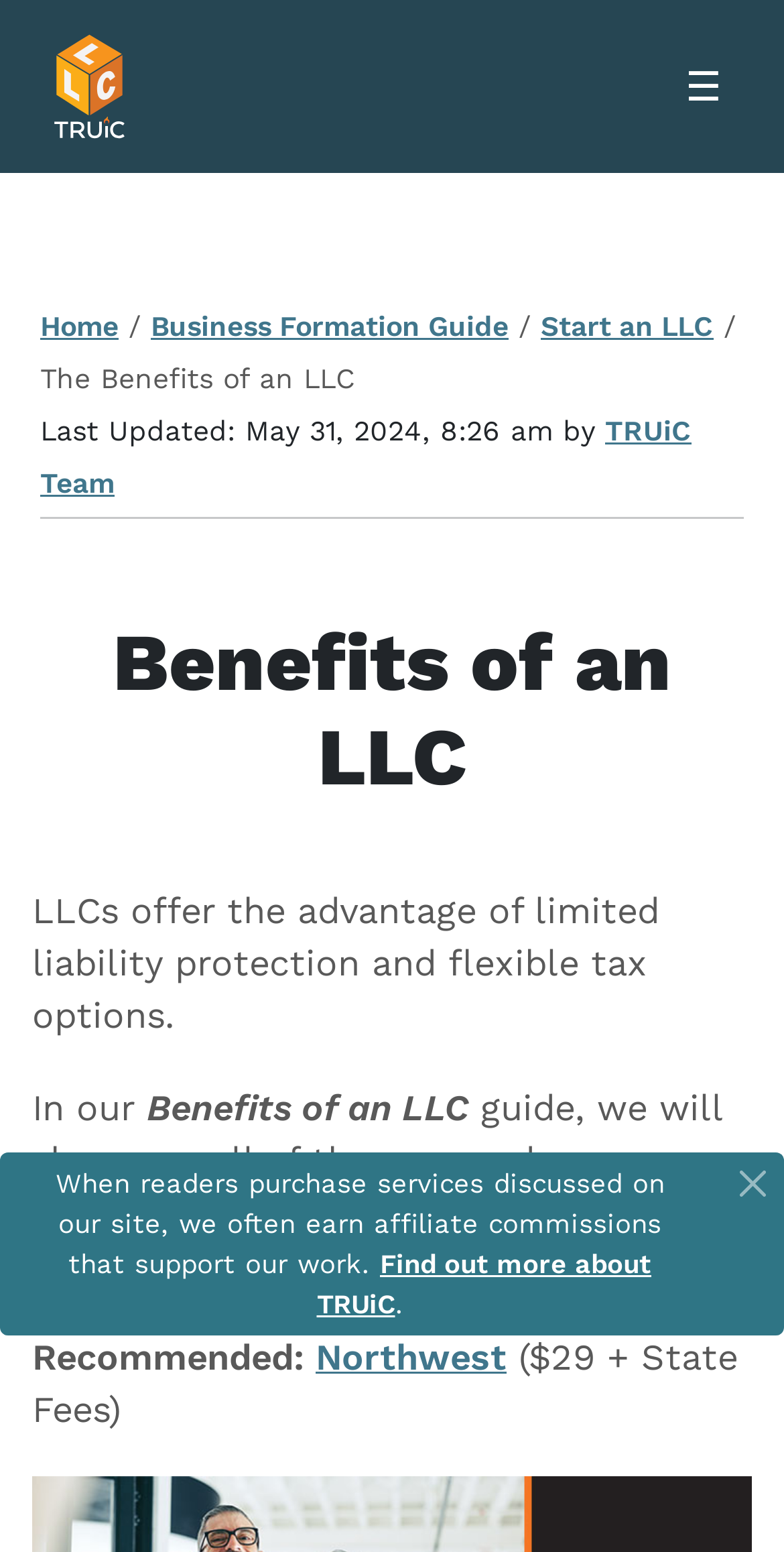Please locate the clickable area by providing the bounding box coordinates to follow this instruction: "Read the 'Benefits of an LLC' heading".

[0.041, 0.397, 0.959, 0.518]